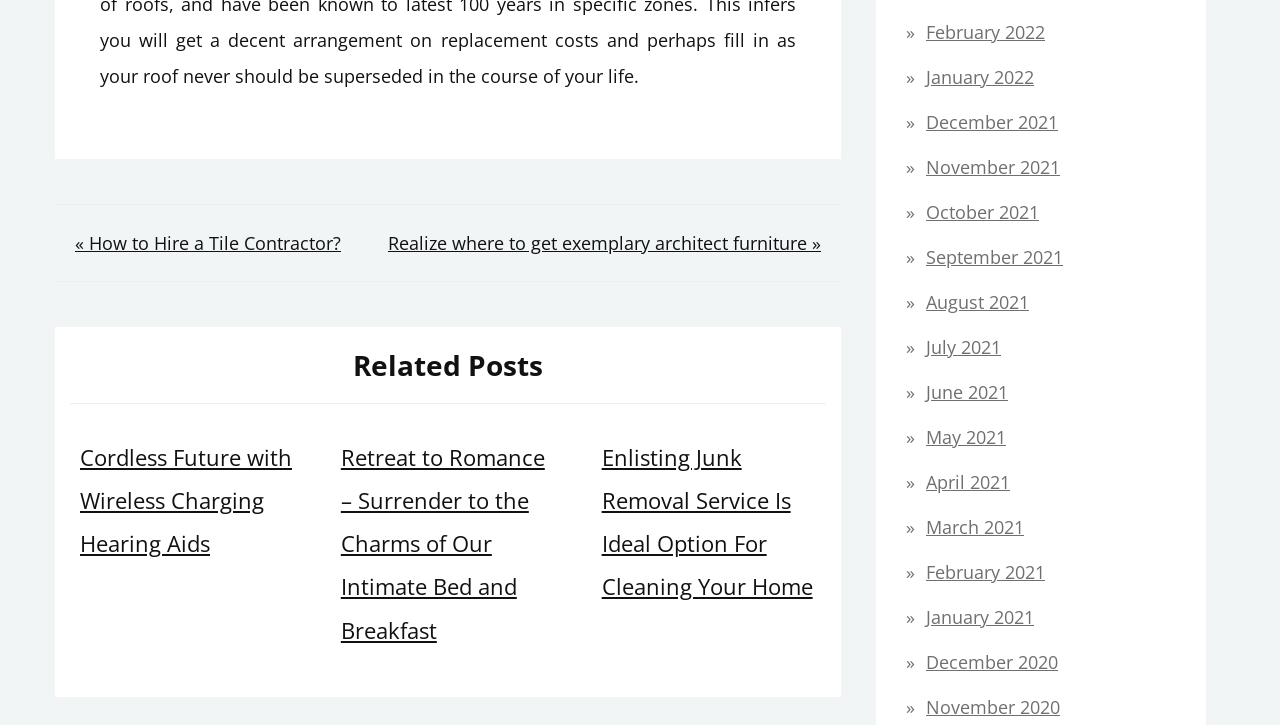What is the purpose of the 'Post navigation' section?
Using the image, provide a detailed and thorough answer to the question.

The 'Post navigation' section contains links to the previous and next posts, allowing users to navigate between posts.